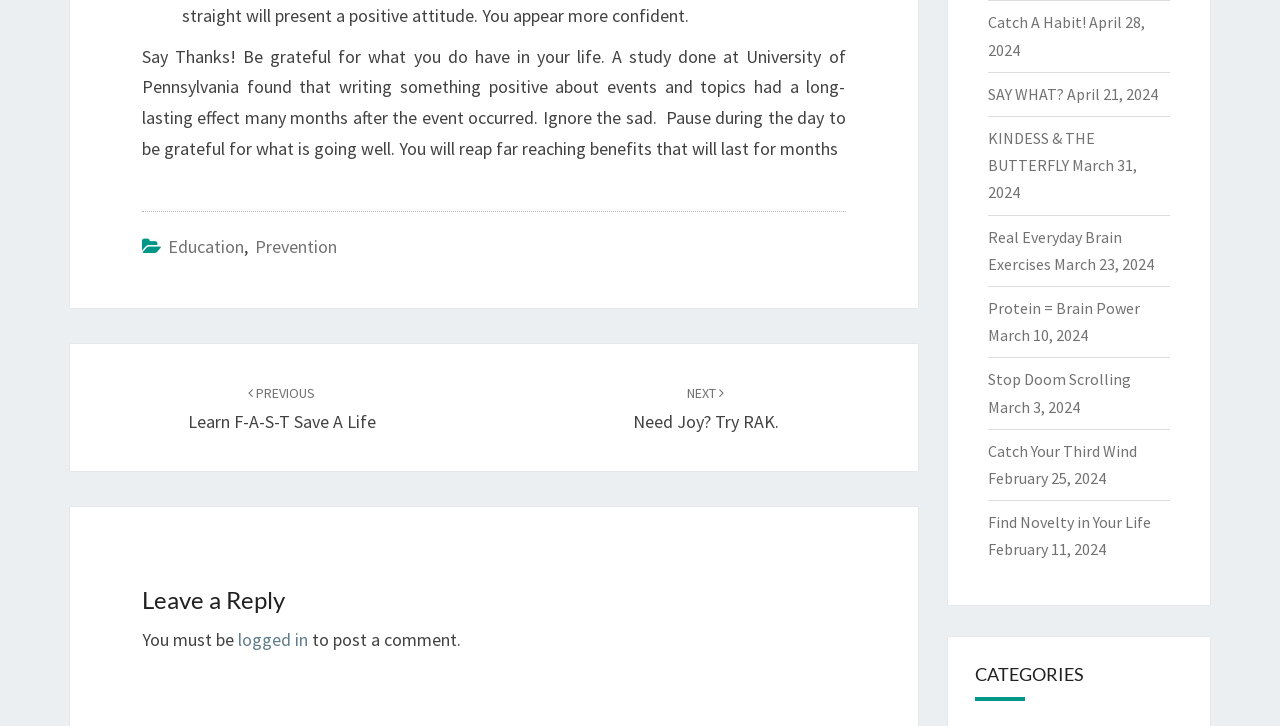Locate the bounding box coordinates of the area that needs to be clicked to fulfill the following instruction: "Click on the 'Education' link". The coordinates should be in the format of four float numbers between 0 and 1, namely [left, top, right, bottom].

[0.131, 0.324, 0.191, 0.356]